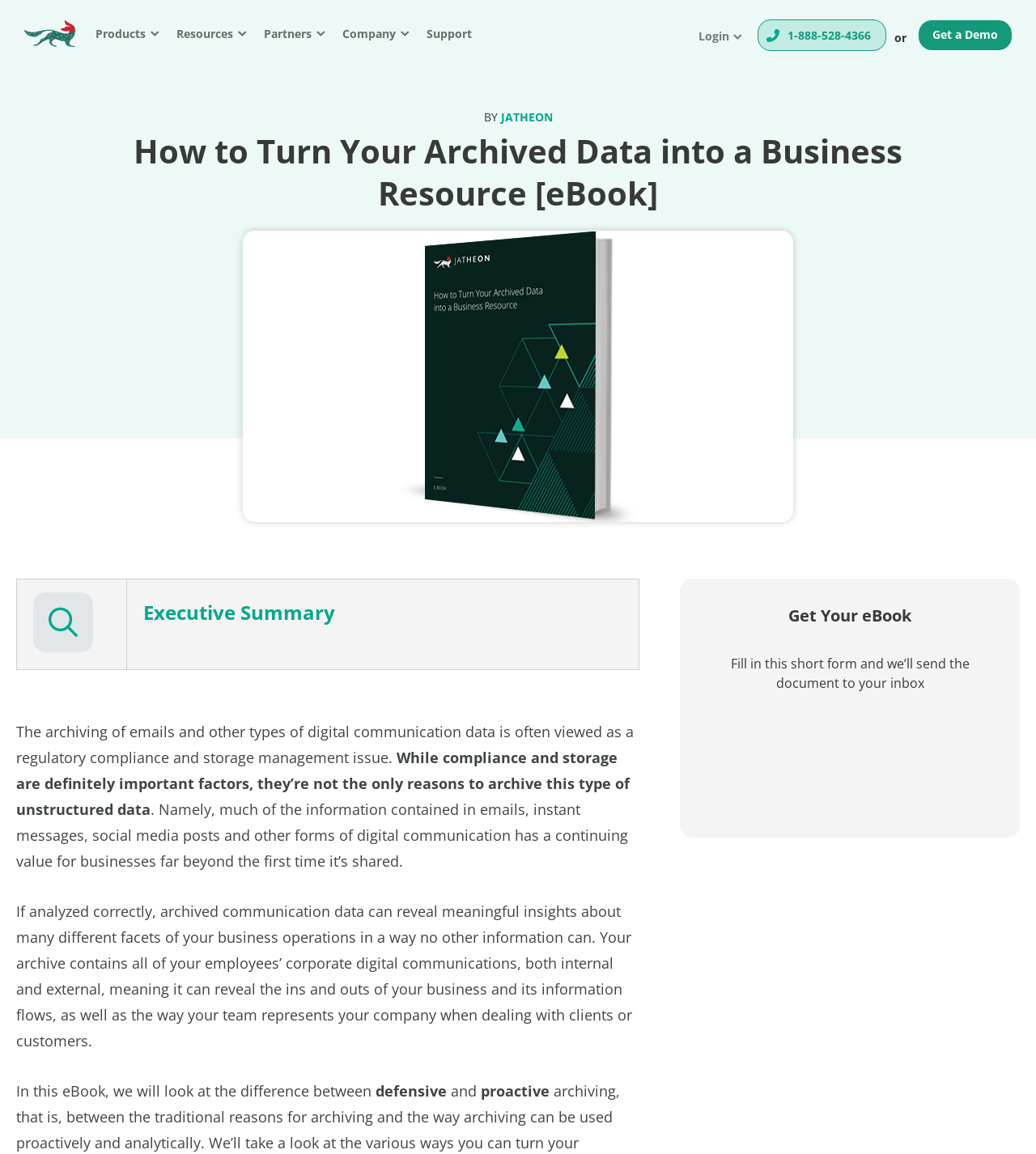Provide the bounding box coordinates of the section that needs to be clicked to accomplish the following instruction: "Login to the system."

[0.674, 0.025, 0.704, 0.038]